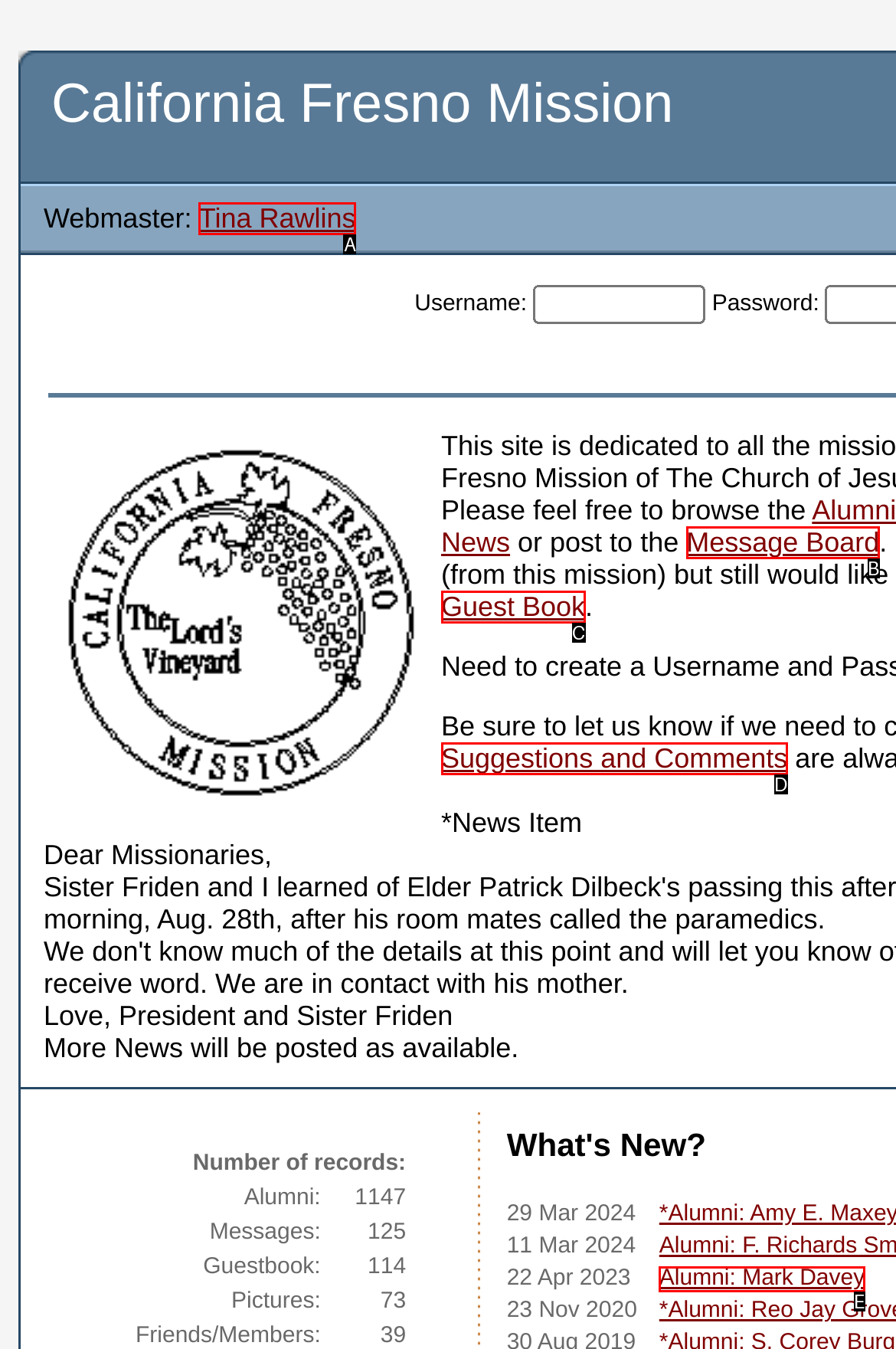Identify the option that corresponds to the description: aria-label="Whatsapp" title="Whatsapp". Provide only the letter of the option directly.

None